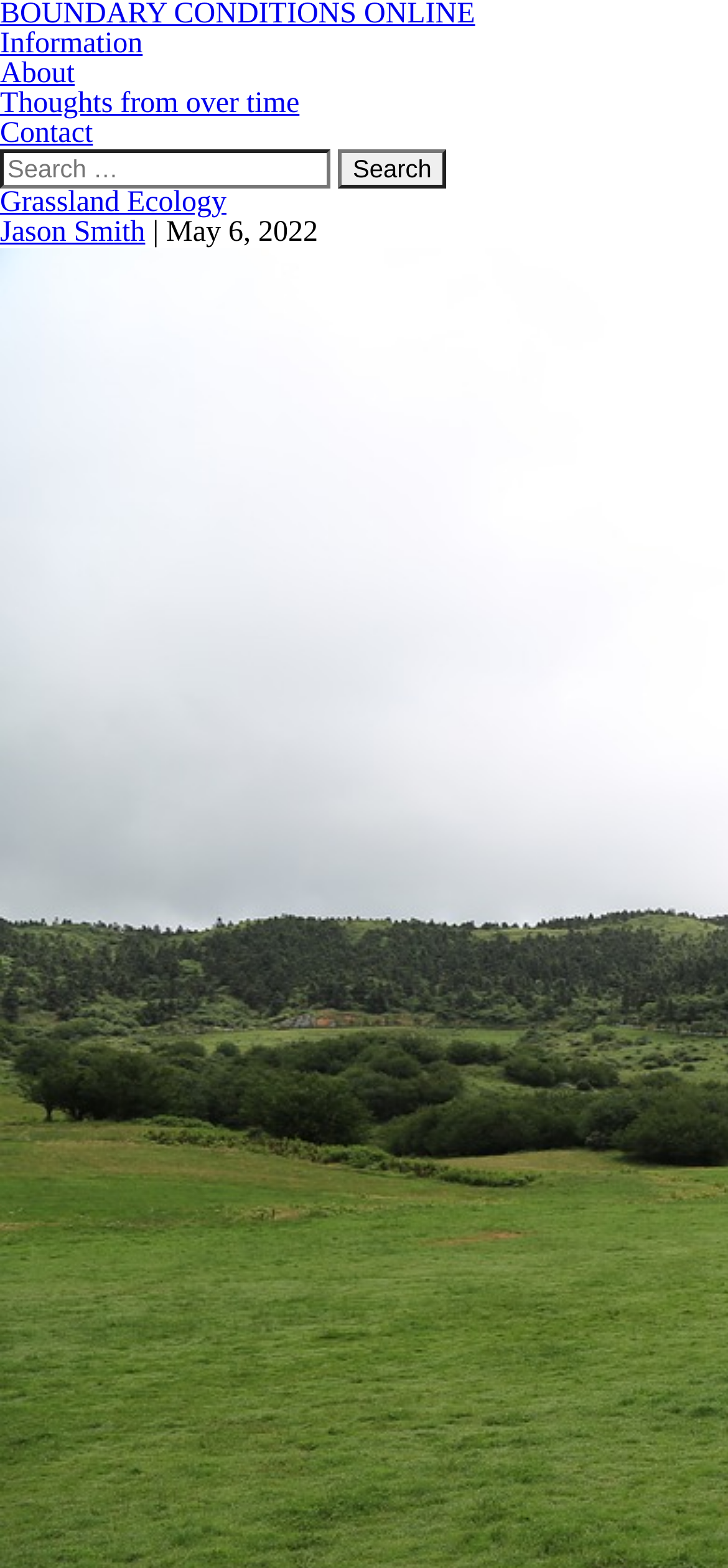What symbol is used to separate 'Grassland Ecology' and 'BOUNDARY CONDITIONS ONLINE'?
Examine the image closely and answer the question with as much detail as possible.

I found a StaticText element with the text '|' which is located between the two text elements 'Grassland Ecology' and 'BOUNDARY CONDITIONS ONLINE', indicating that this symbol is used to separate the two phrases.